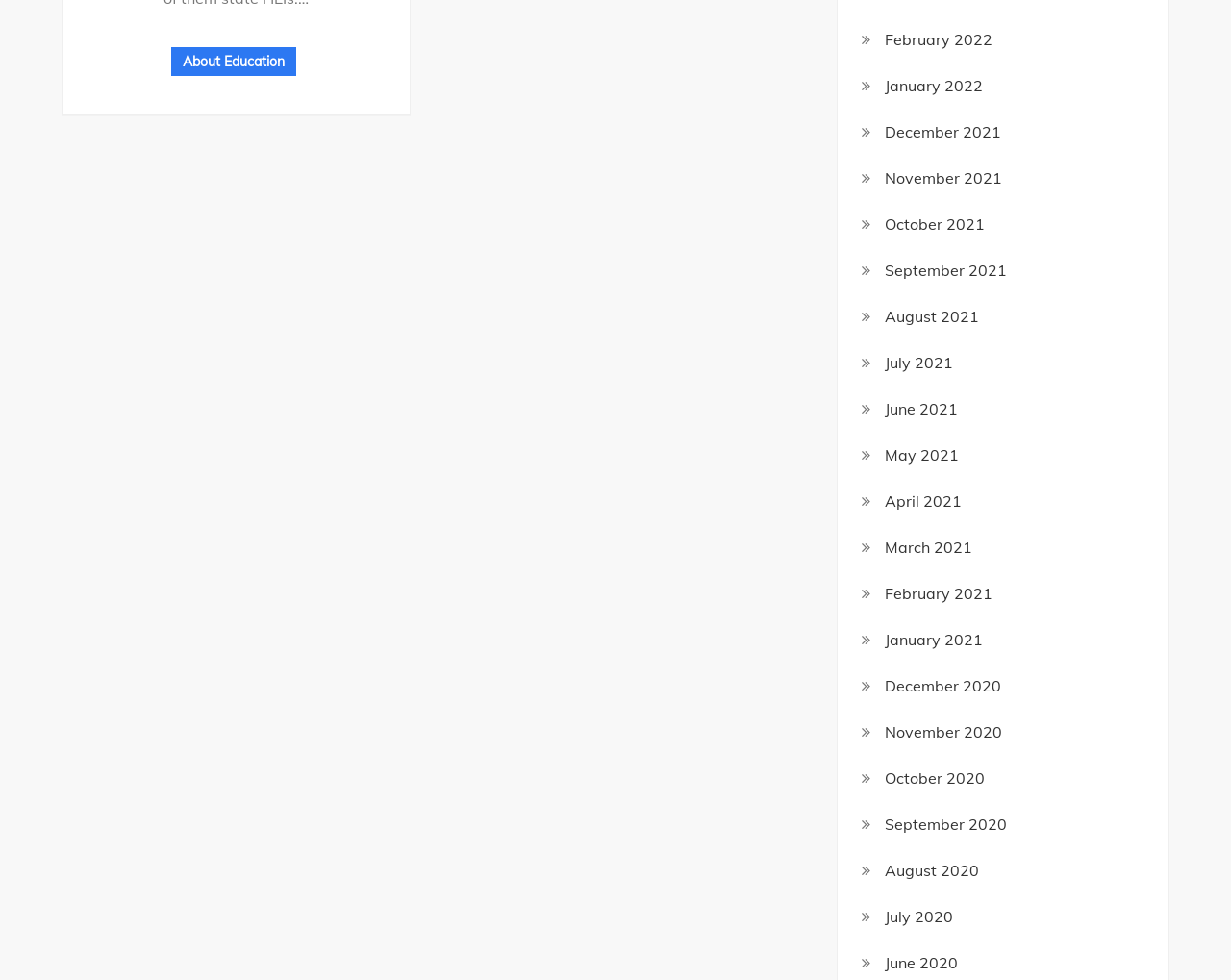Please respond in a single word or phrase: 
How many months are listed in 2021?

12